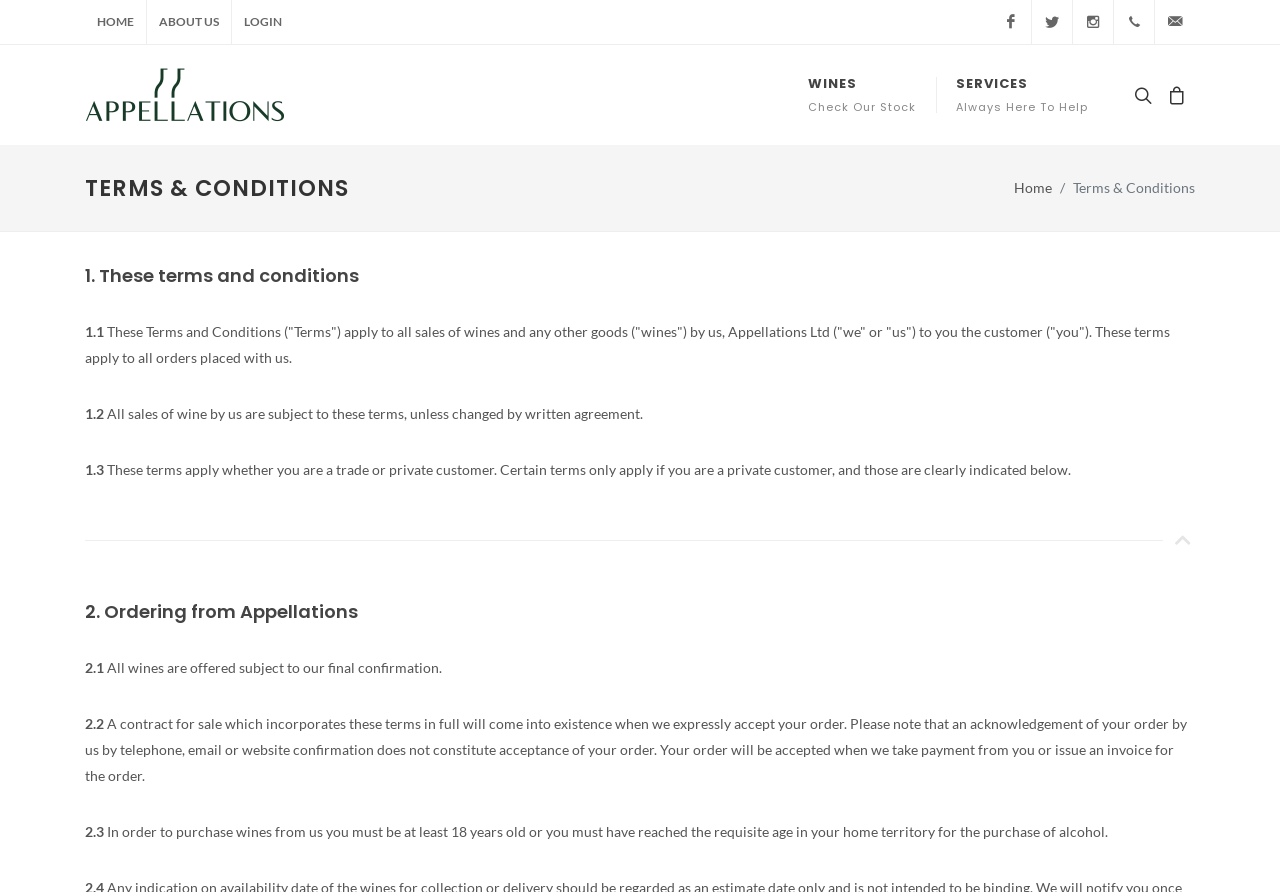What is the purpose of this webpage?
From the image, respond using a single word or phrase.

To display terms and conditions